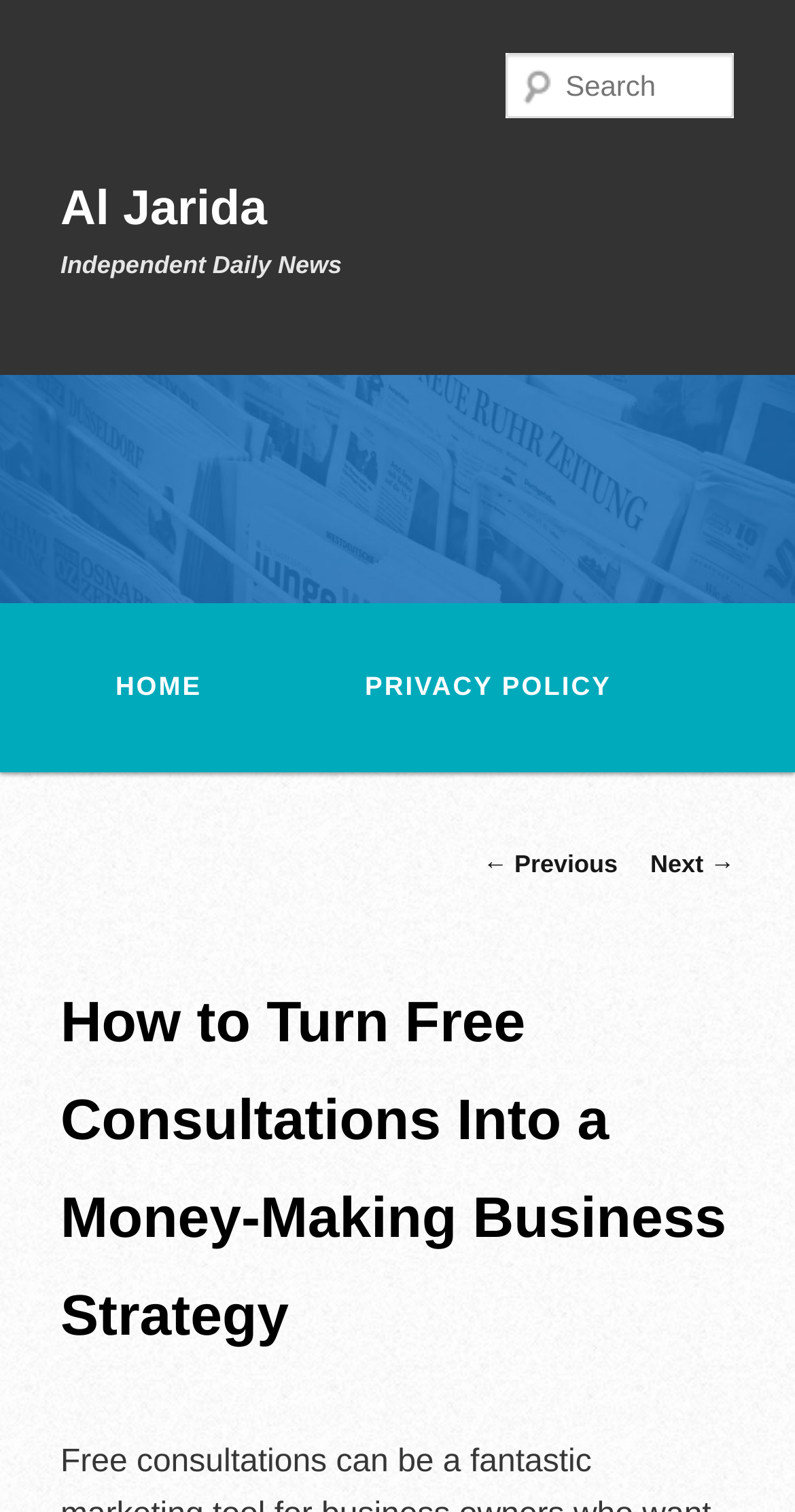How many main menu items are there?
Look at the image and respond with a one-word or short phrase answer.

2